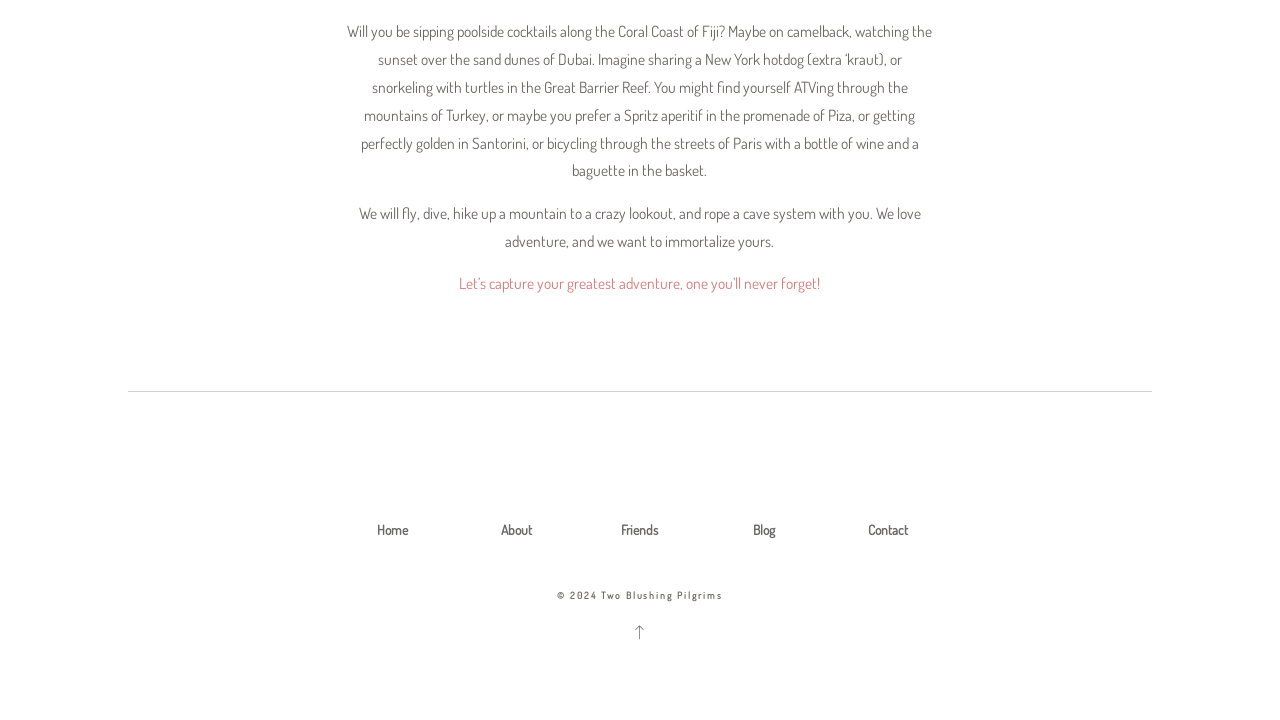What is the purpose of this website?
Based on the visual details in the image, please answer the question thoroughly.

The purpose of this website seems to be to capture and immortalize people's adventures, as stated in the text 'We will fly, dive, hike up a mountain to a crazy lookout, and rope a cave system with you. We love adventure, and we want to immortalize yours.' This suggests that the website offers a service to document and preserve people's adventure experiences.